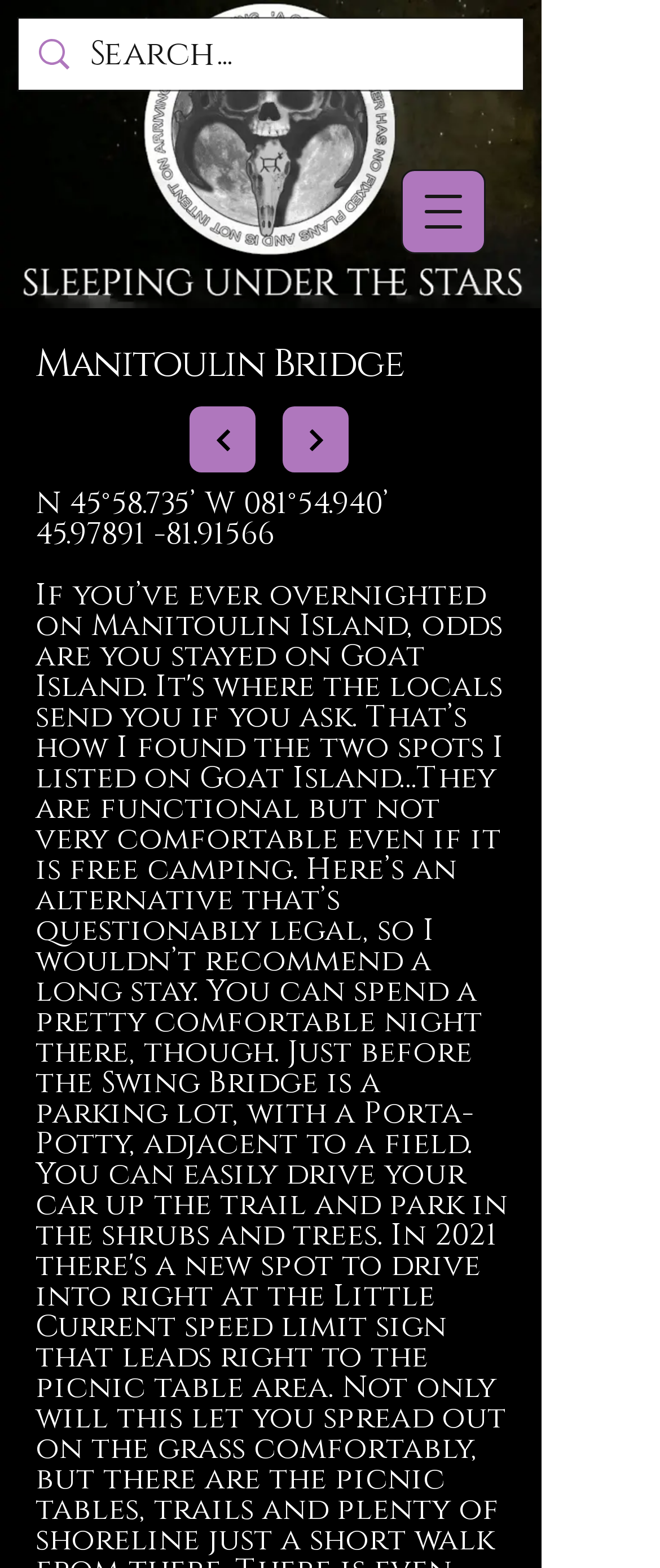Carefully examine the image and provide an in-depth answer to the question: What is the GPS coordinate of the location?

I found the answer by looking at the StaticText elements which display the GPS coordinates. The coordinates are 'N 45°58.735’ W 081°54.940’' and '45.97891 -81.91566', but the latter is in a more standard format, so I chose that as the answer.